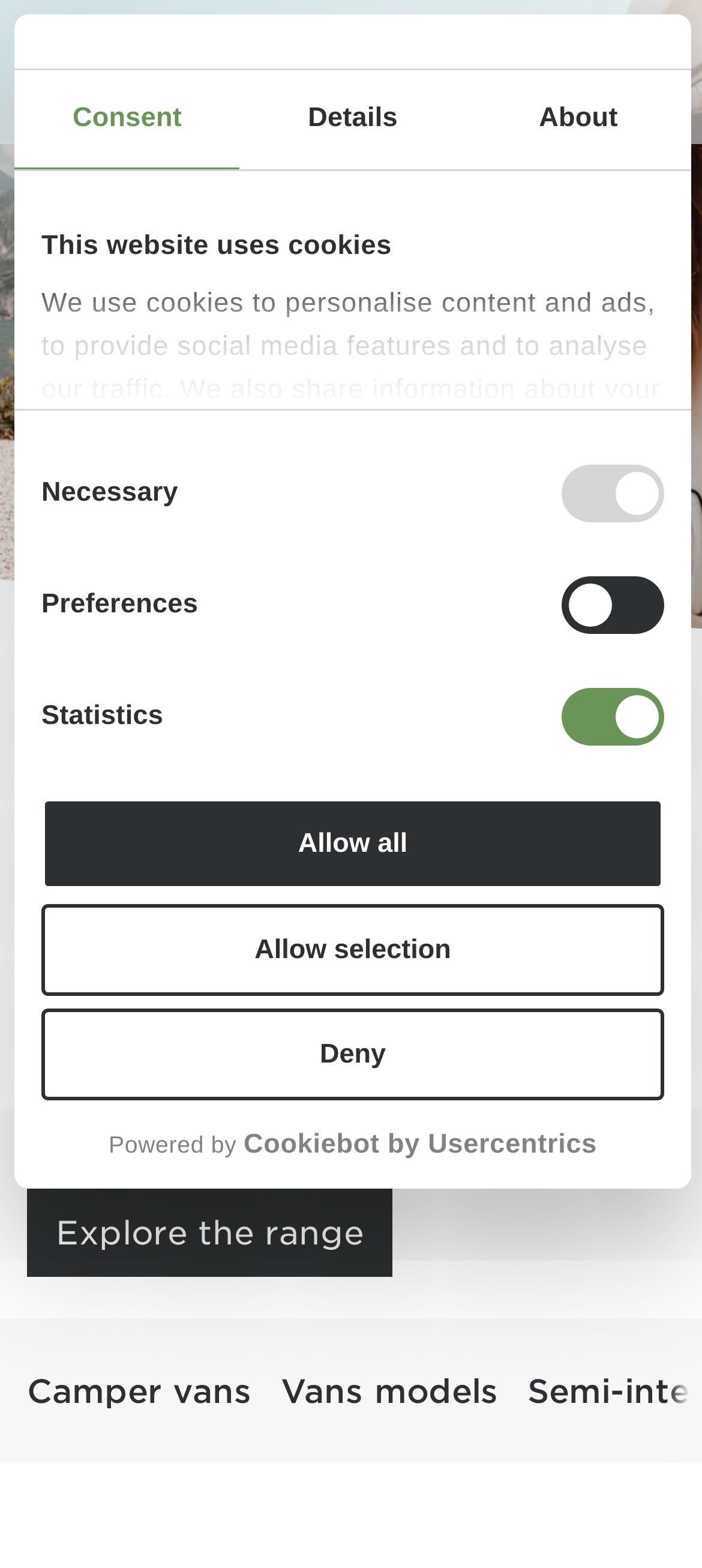Find the bounding box of the web element that fits this description: "Vans models".

[0.4, 0.872, 0.71, 0.903]